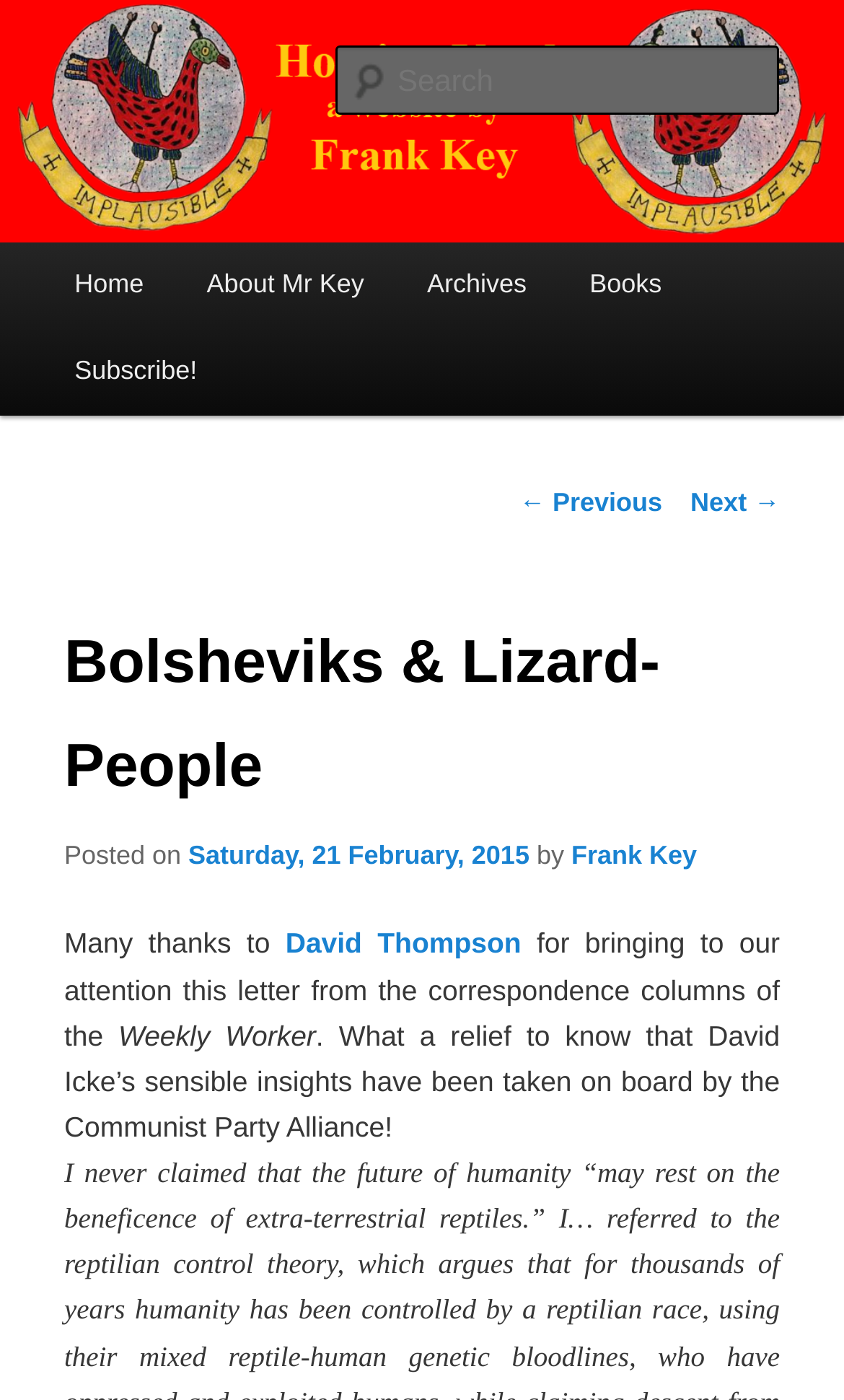Using the information in the image, give a comprehensive answer to the question: 
What is the name of the website?

The name of the website can be determined by looking at the heading element 'Hooting Yard' at the top of the page, which is also a link. This suggests that 'Hooting Yard' is the title of the website.